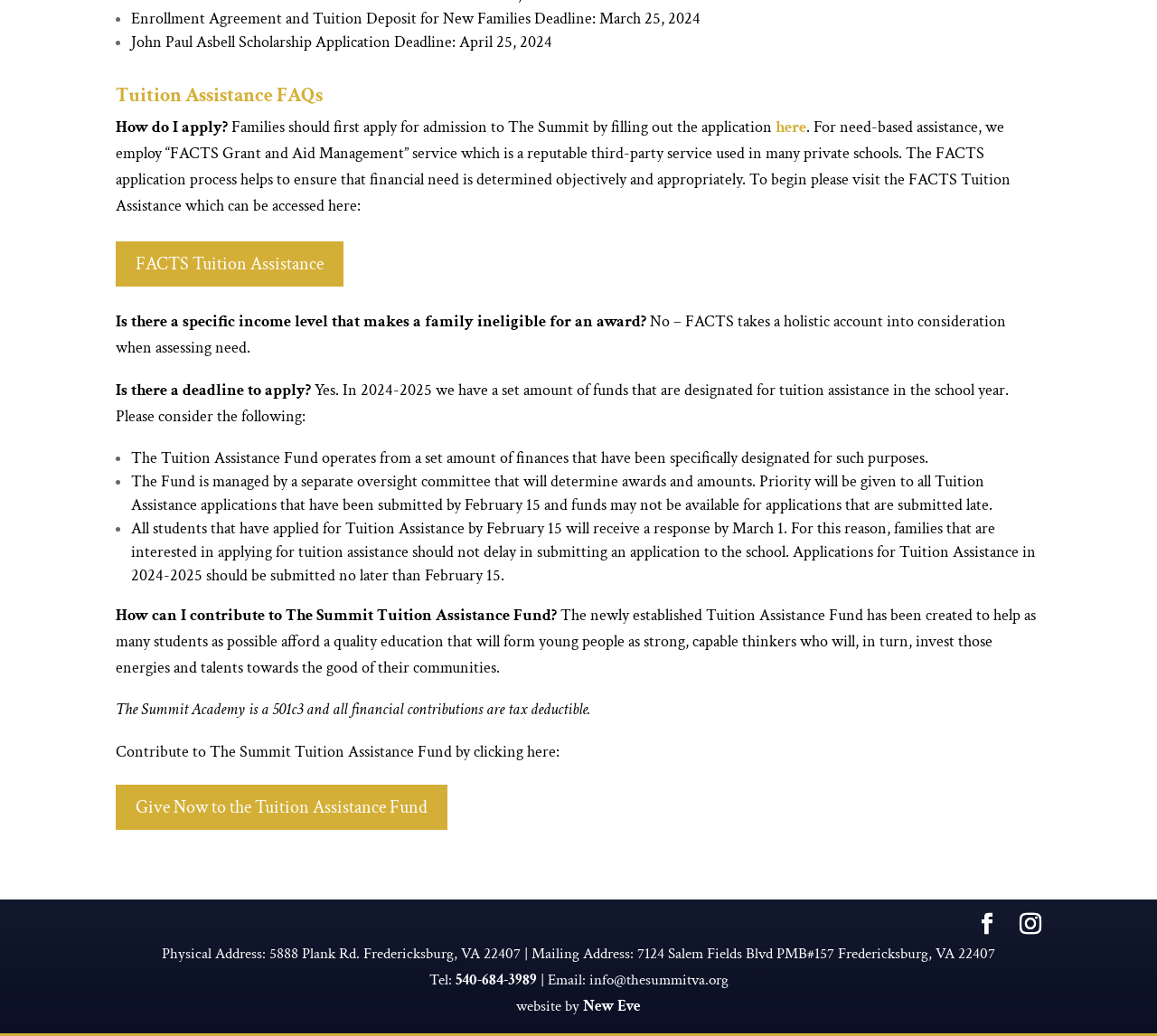How do I apply for need-based tuition assistance?
Answer the question with a detailed explanation, including all necessary information.

I found the answer by reading the StaticText element that says 'For need-based assistance, we employ “FACTS Grant and Aid Management” service...' and then looking at the link 'FACTS Tuition Assistance' which is mentioned in the same paragraph.